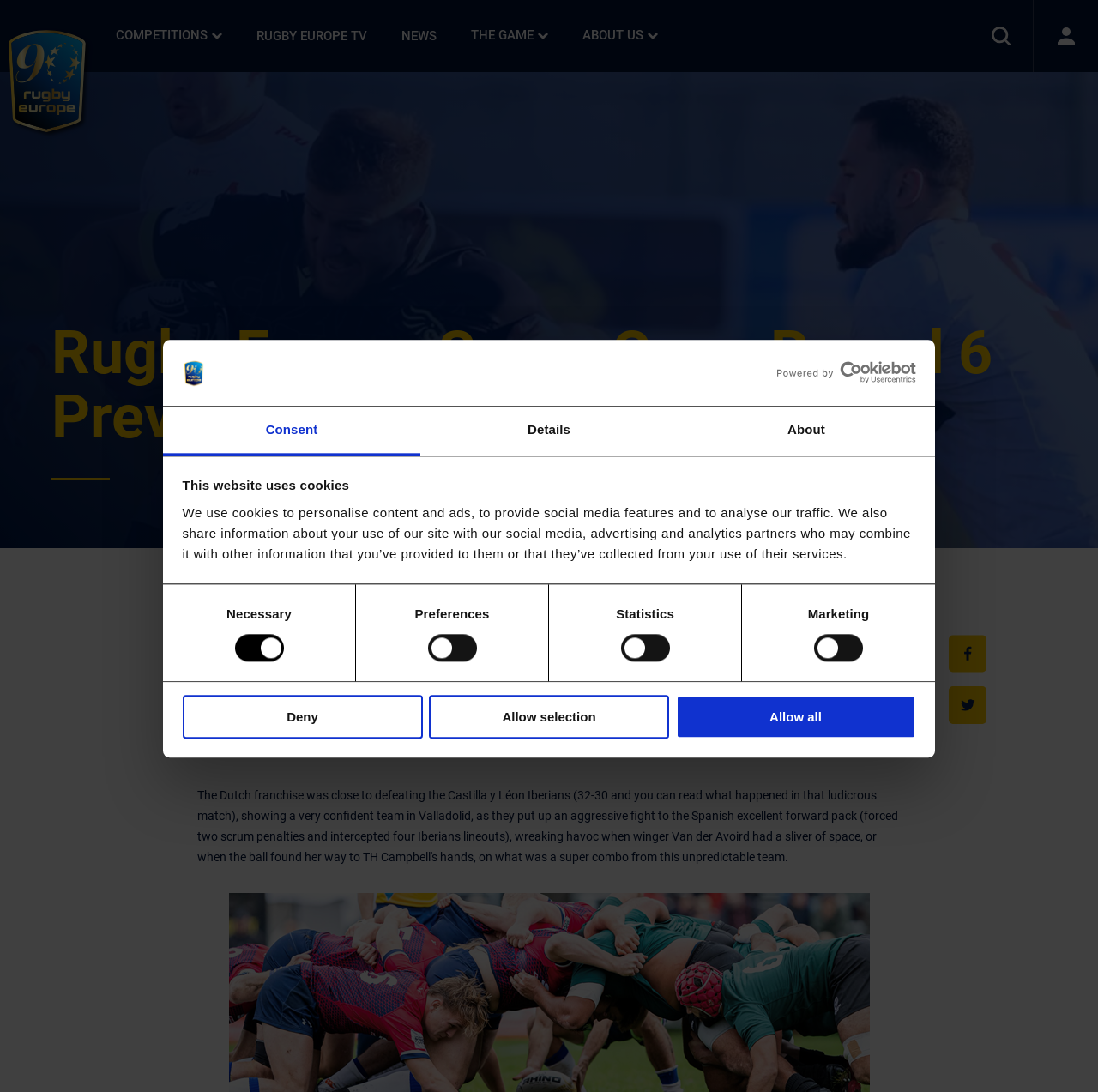Please determine the heading text of this webpage.

Rugby Europe Super Cup - Round 6 Preview